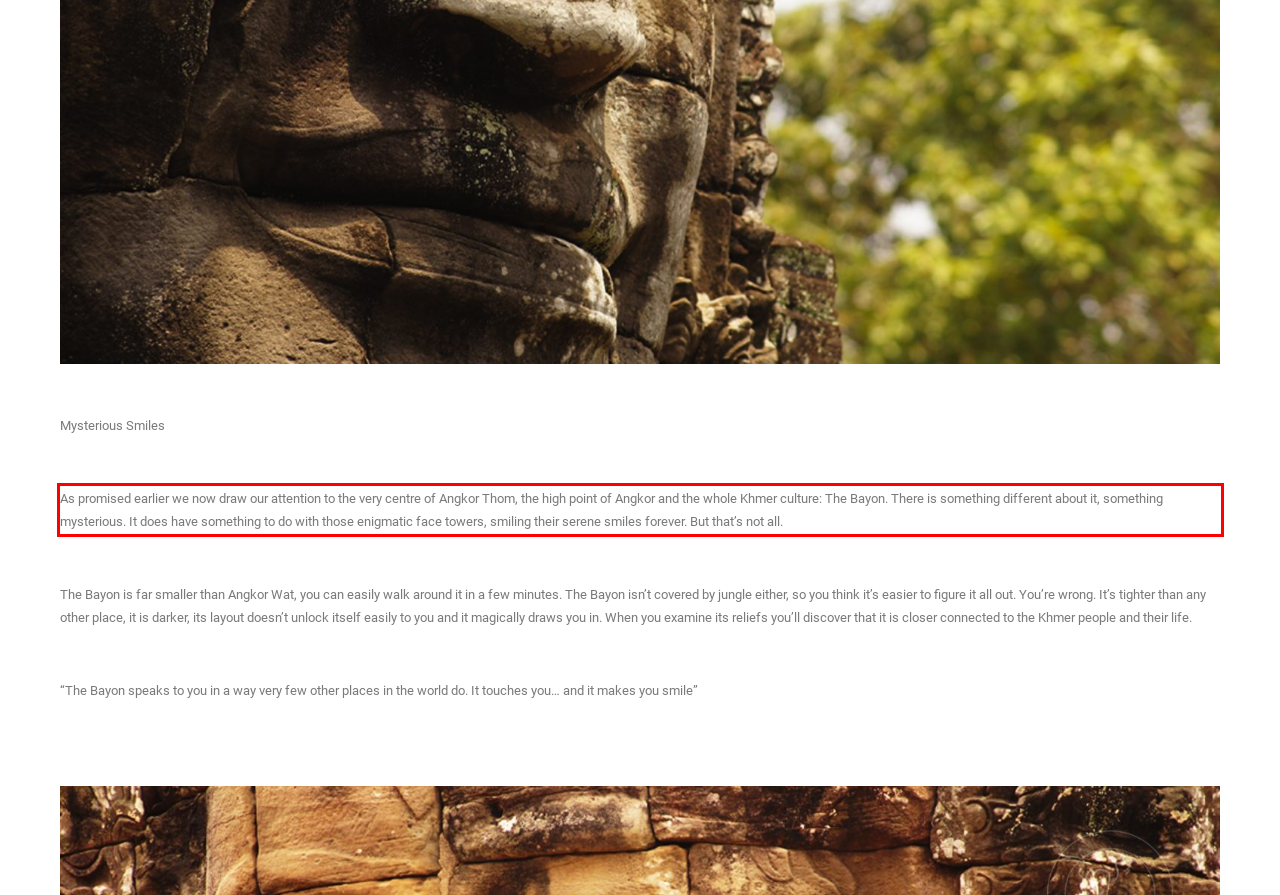You are given a screenshot of a webpage with a UI element highlighted by a red bounding box. Please perform OCR on the text content within this red bounding box.

As promised earlier we now draw our attention to the very centre of Angkor Thom, the high point of Angkor and the whole Khmer culture: The Bayon. There is something different about it, something mysterious. It does have something to do with those enigmatic face towers, smiling their serene smiles forever. But that’s not all.